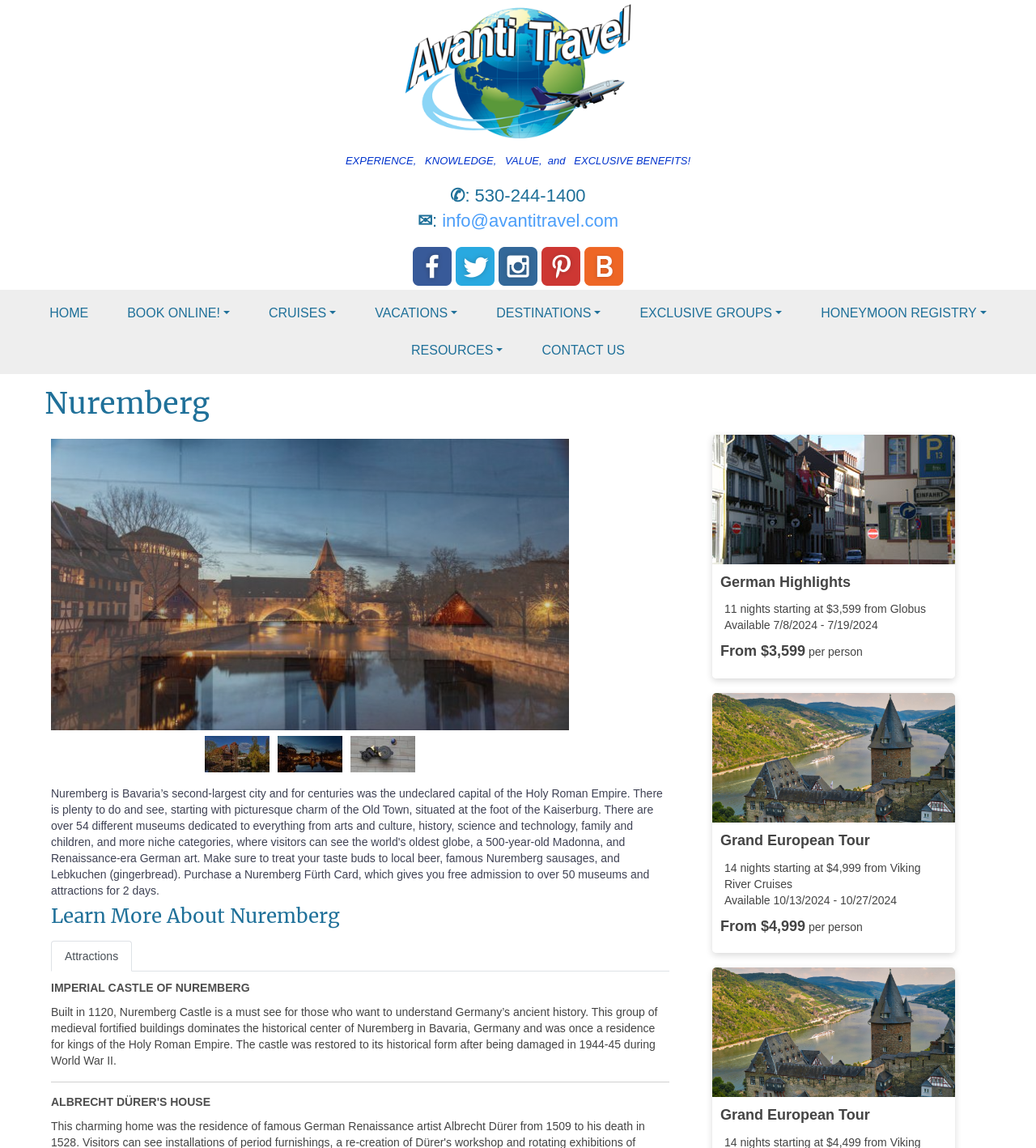What is the phone number to contact Avanti Travel Inc?
Based on the visual, give a brief answer using one word or a short phrase.

530-244-1400